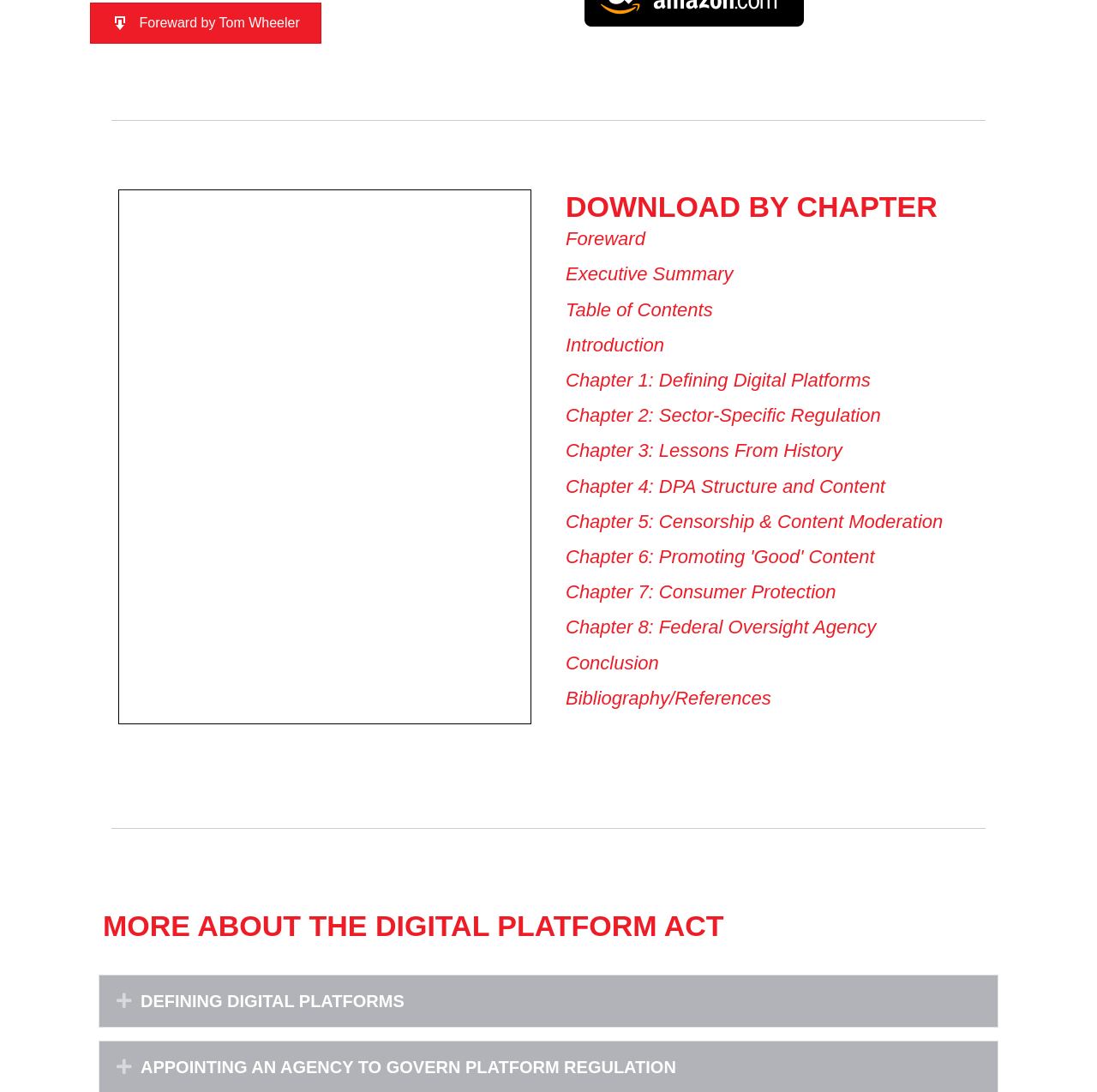Determine the bounding box coordinates of the region to click in order to accomplish the following instruction: "Download by chapter". Provide the coordinates as four float numbers between 0 and 1, specifically [left, top, right, bottom].

[0.516, 0.175, 0.855, 0.204]